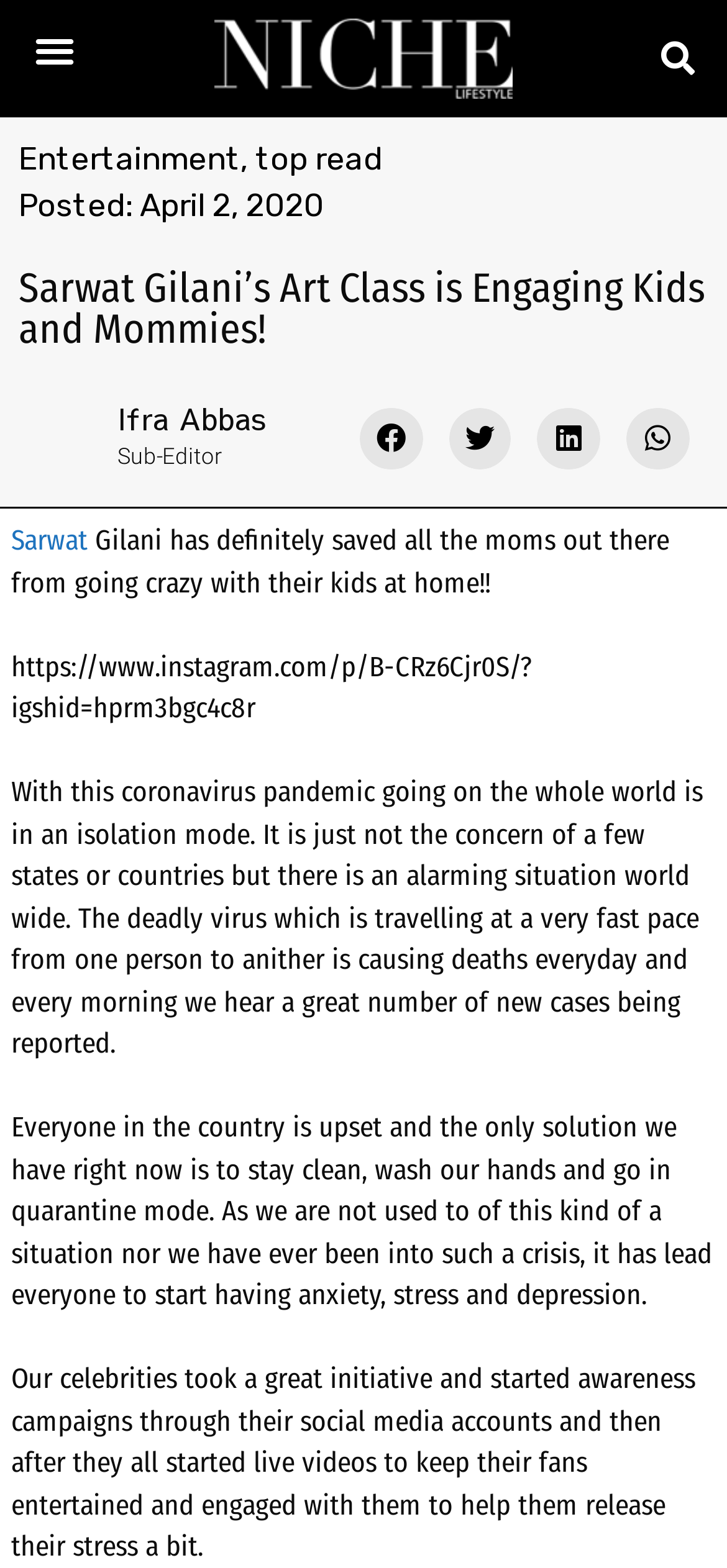Locate the bounding box coordinates of the element you need to click to accomplish the task described by this instruction: "Search for something".

[0.89, 0.017, 0.974, 0.056]